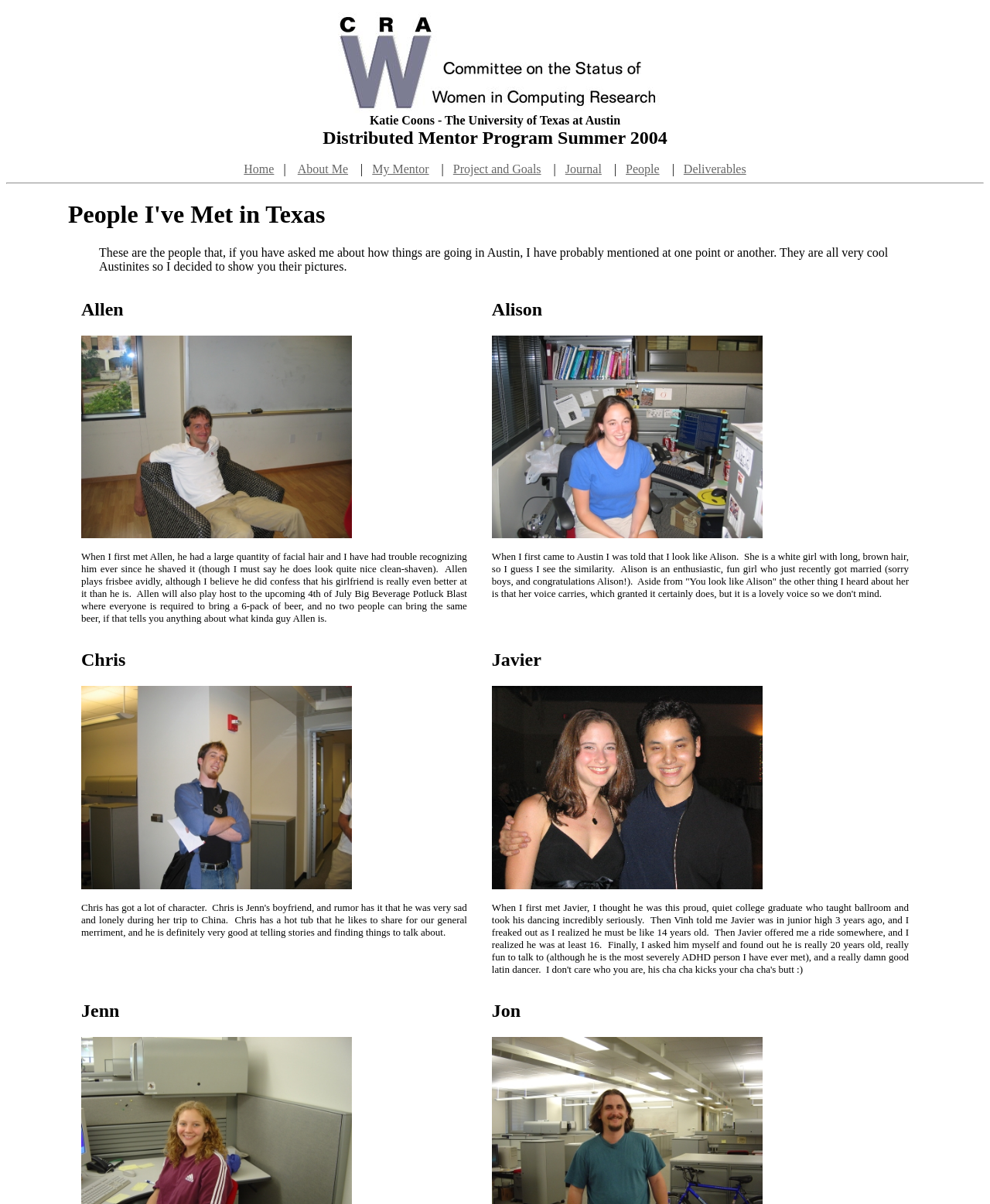Use the information in the screenshot to answer the question comprehensively: What is the purpose of the 'People I've Met in Texas' section?

The 'People I've Met in Texas' section contains a list of people with their descriptions and images, which suggests that the purpose of this section is to introduce these people to the reader.